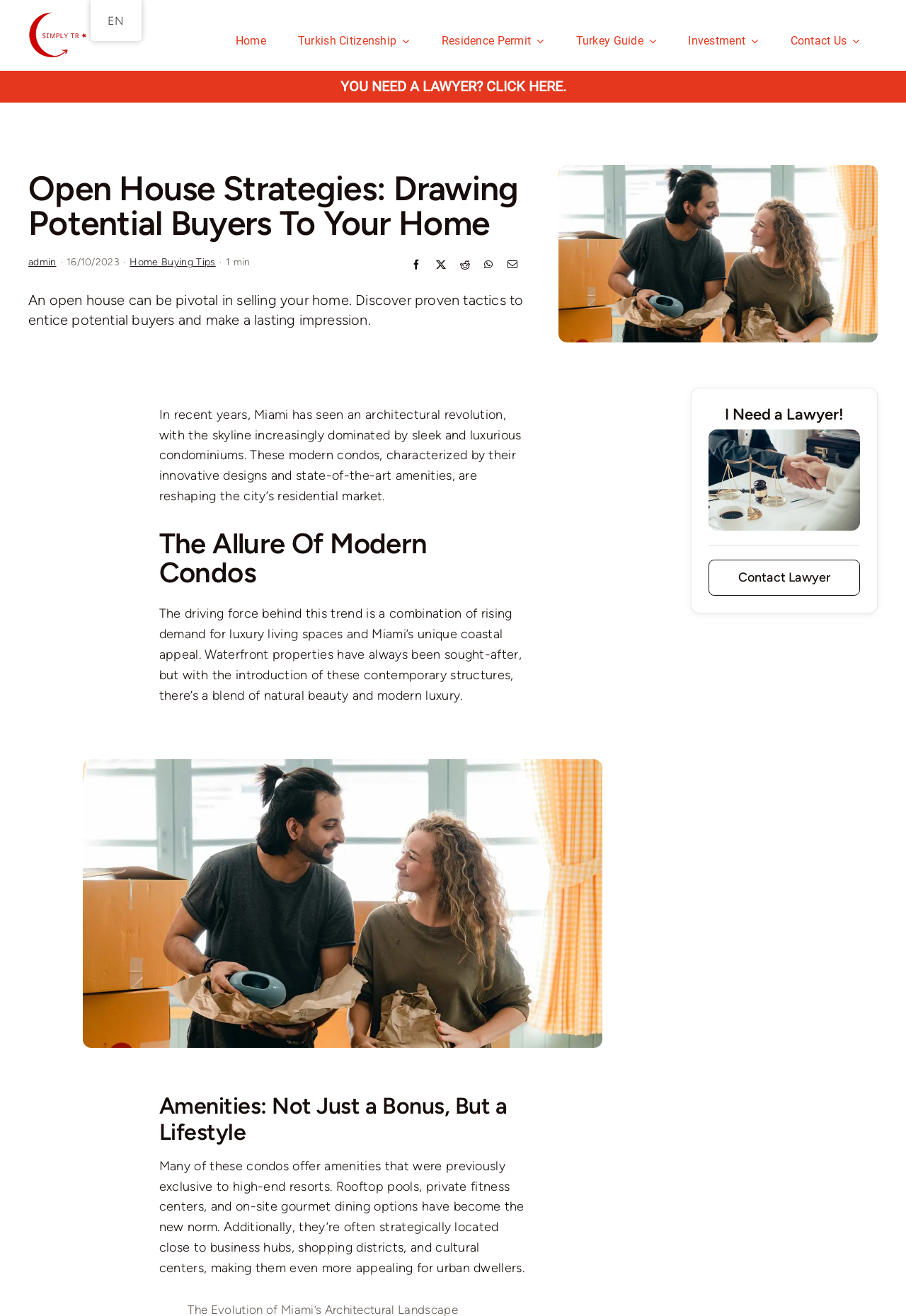Please locate the bounding box coordinates of the element that should be clicked to achieve the given instruction: "Contact a Lawyer".

[0.782, 0.425, 0.949, 0.453]